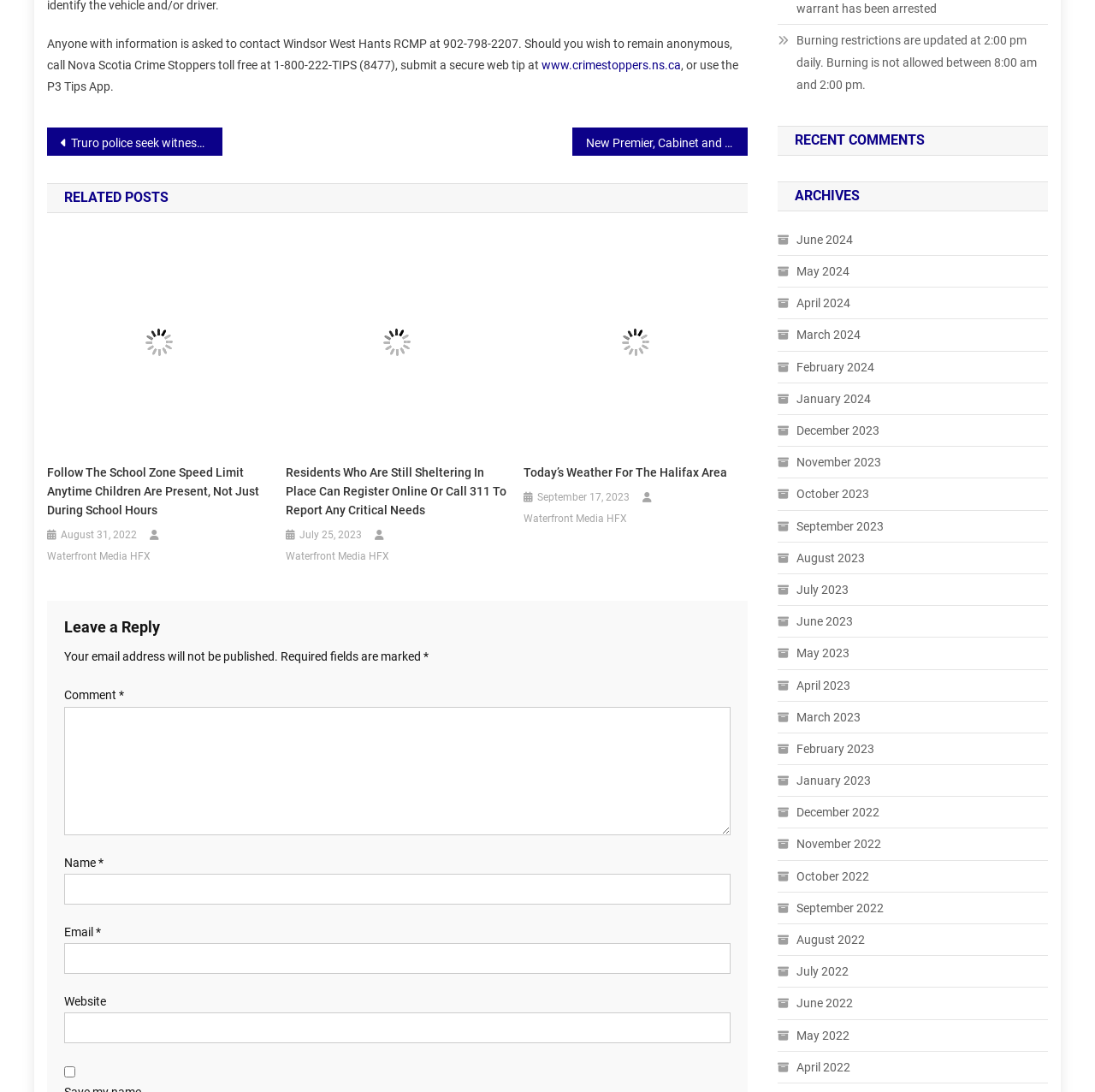Utilize the details in the image to thoroughly answer the following question: What is the name of the website that published this article?

The name of the website that published this article can be found in the link elements with the text 'Waterfront Media HFX', which are associated with the dates of the articles.